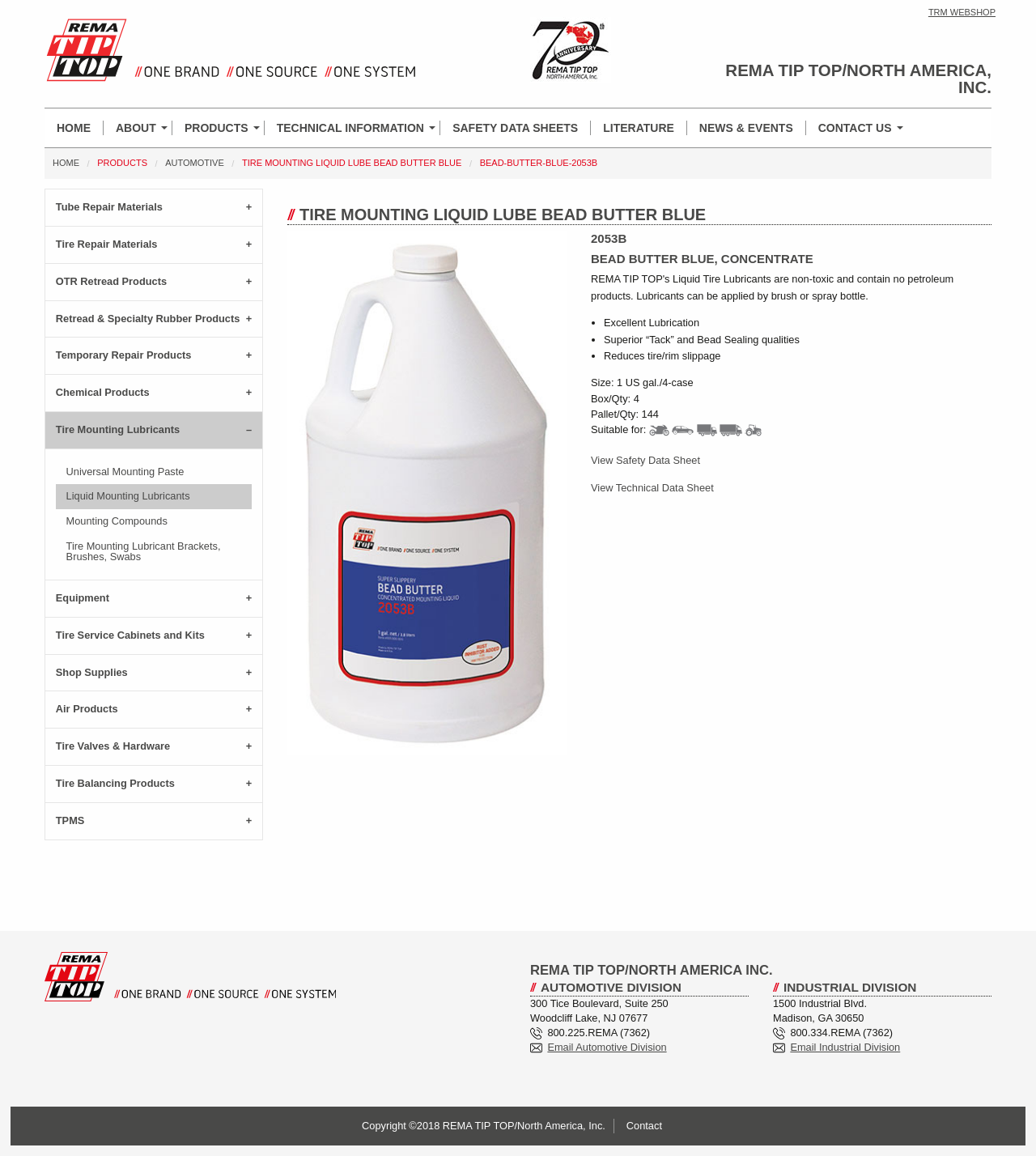Find the bounding box coordinates of the clickable area that will achieve the following instruction: "Click Universal Mounting Paste".

[0.054, 0.398, 0.243, 0.419]